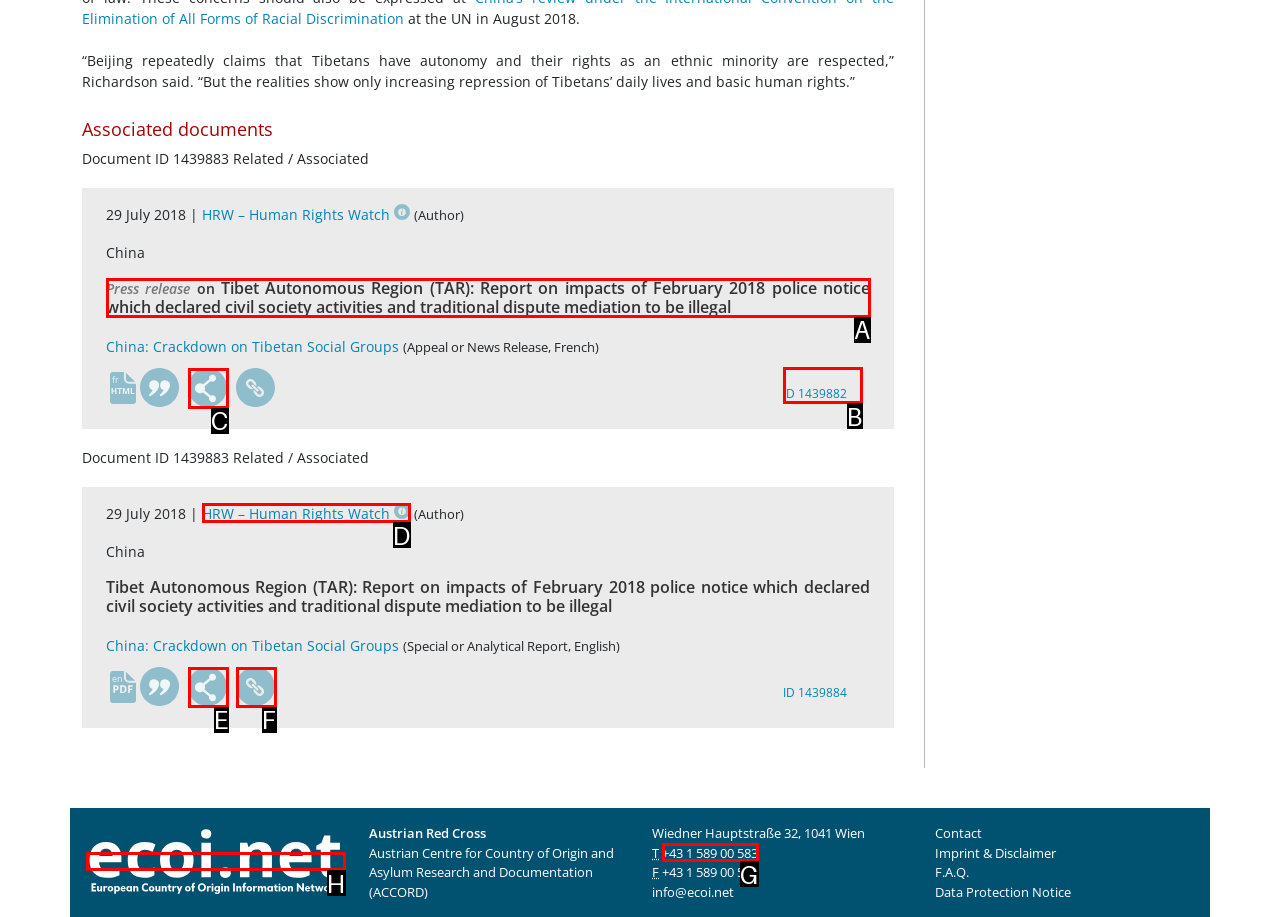Tell me which one HTML element you should click to complete the following task: Read the press release on Tibet Autonomous Region
Answer with the option's letter from the given choices directly.

A